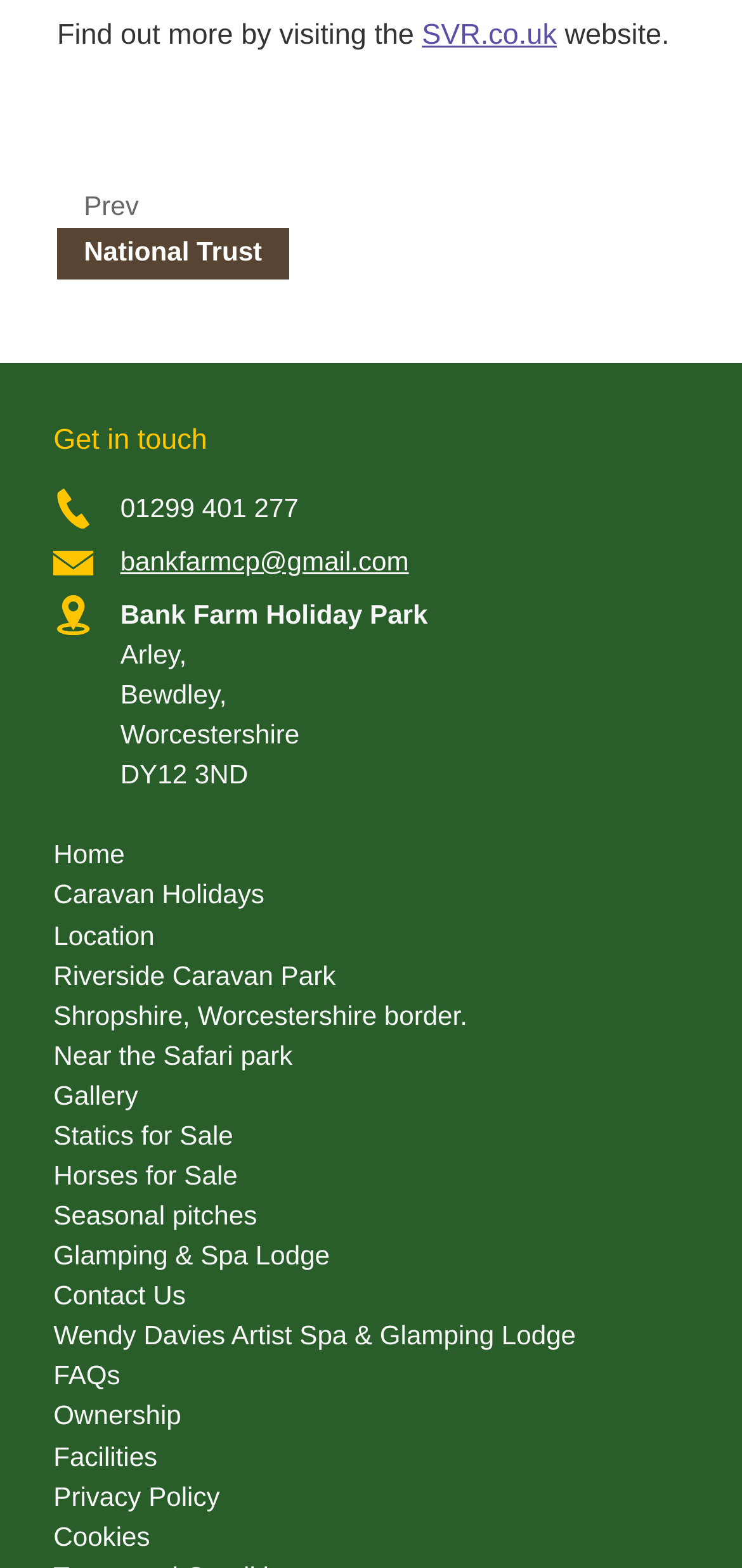Please determine the bounding box coordinates of the element to click in order to execute the following instruction: "View the Gallery". The coordinates should be four float numbers between 0 and 1, specified as [left, top, right, bottom].

[0.072, 0.686, 0.928, 0.712]